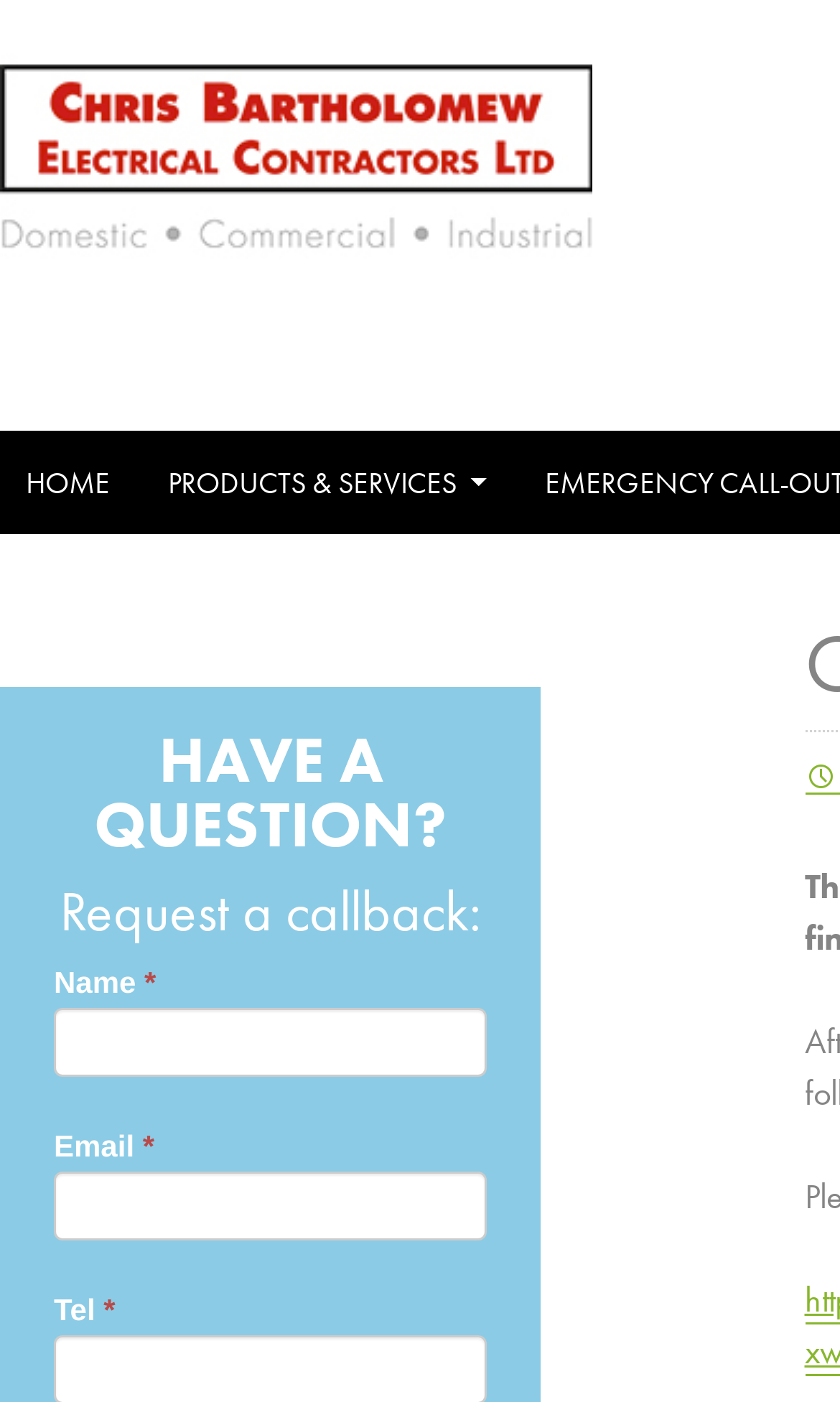Give a comprehensive overview of the webpage, including key elements.

The webpage appears to be a blog or news article page from Chris Bartholomew Electrical Contractors Ltd, with a focus on the Department of Energy and Climate Change's Comprehensive Feed-in Tariff Review. 

At the top left of the page, there is a link to the homepage, accompanied by a link to "SKIP TO CONTENT" and another link to "PRODUCTS & SERVICES" with an icon. 

Below these links, there is a section with a heading "HAVE A QUESTION?" followed by a request for a callback. This section includes a form with fields for "Name" and "Email", both marked as required, and an optional "Tel" field. 

There is no prominent image on the page, and the content is primarily text-based. The layout is organized, with clear headings and concise text, making it easy to navigate.